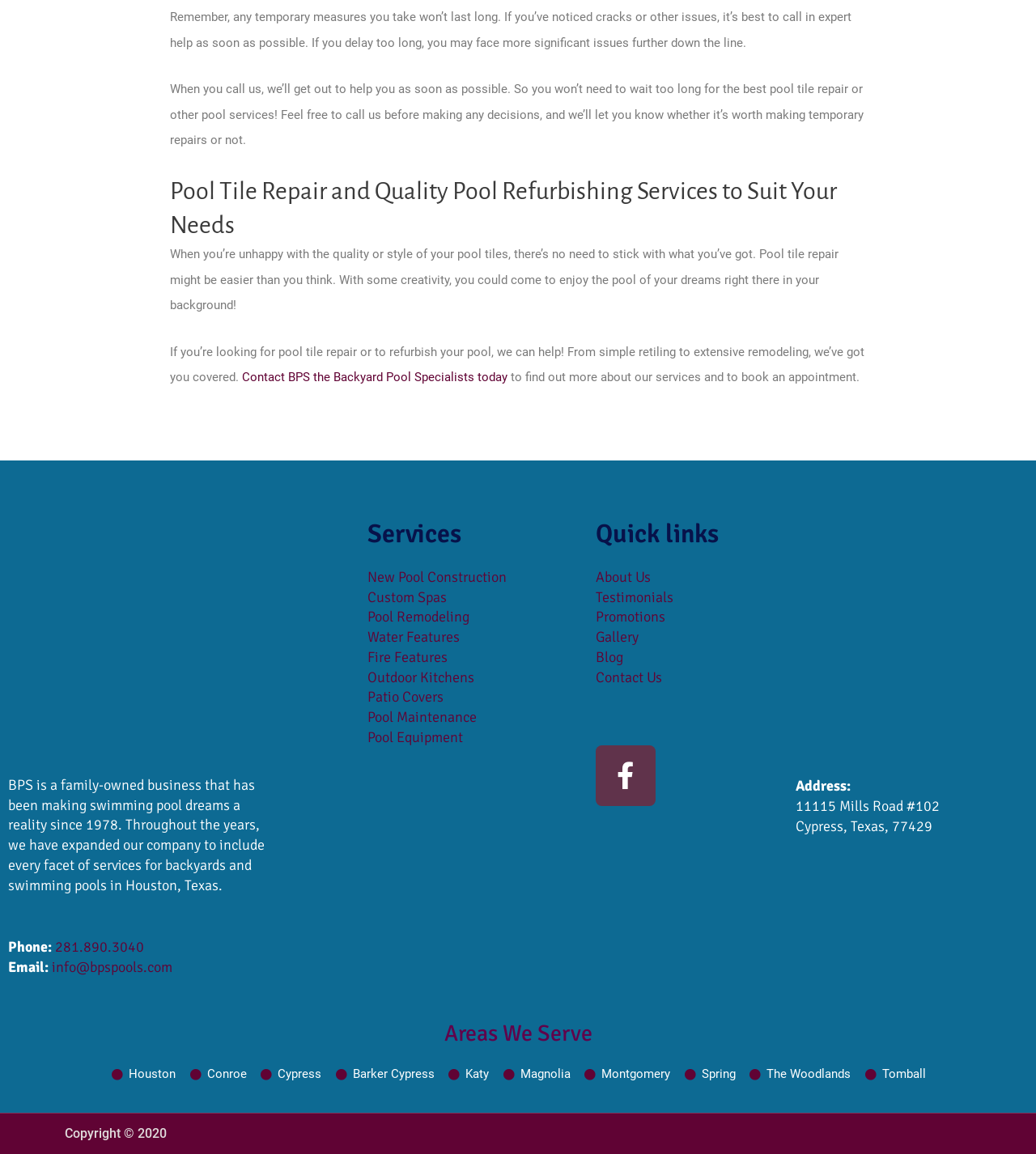Please find and report the bounding box coordinates of the element to click in order to perform the following action: "Go to the 'Contact' page". The coordinates should be expressed as four float numbers between 0 and 1, in the format [left, top, right, bottom].

None